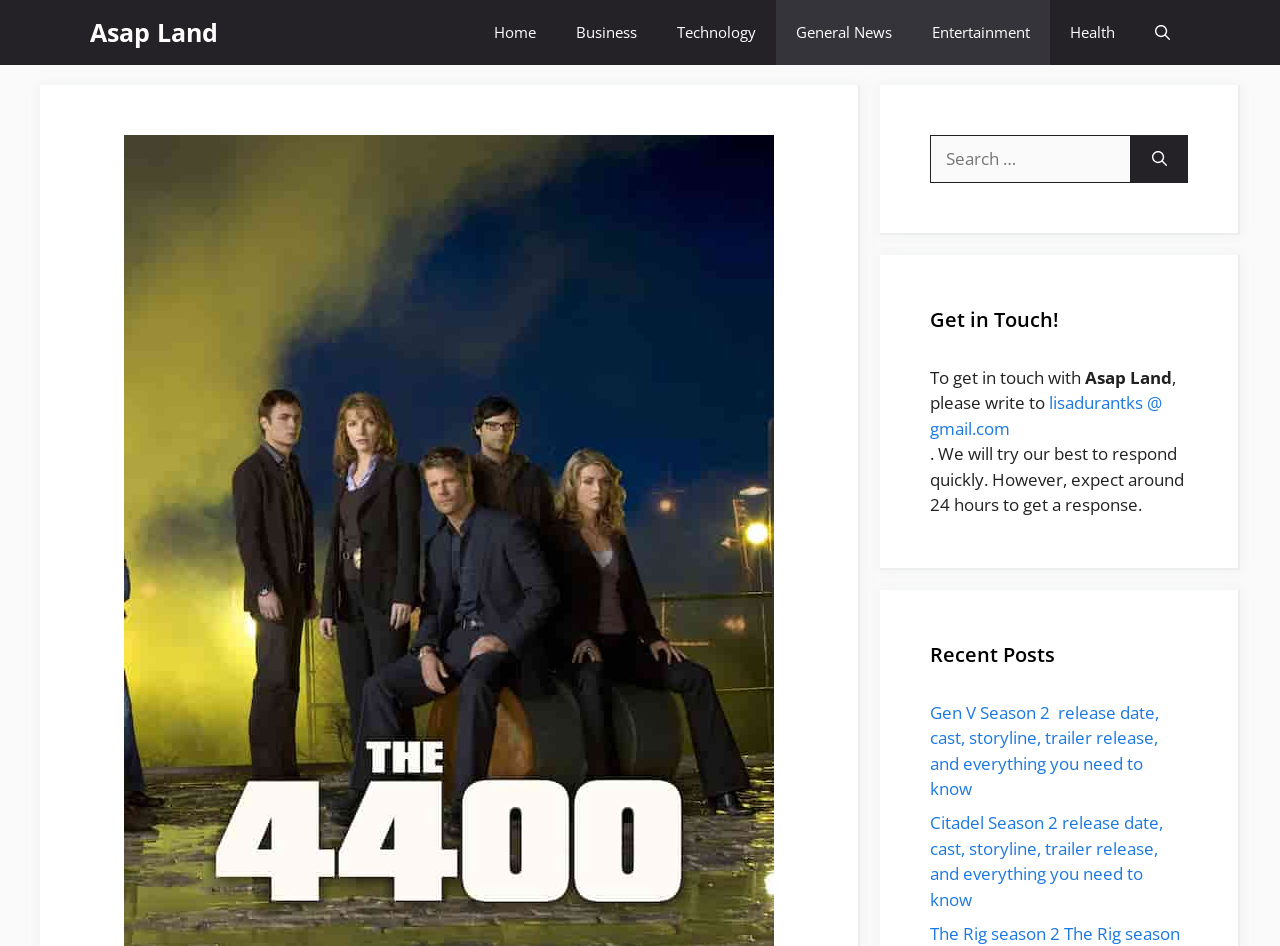Locate and extract the text of the main heading on the webpage.

The 4400 Season 5: Will It Ever Happen?